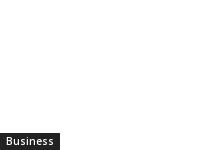Using the elements shown in the image, answer the question comprehensively: What is the design style of the website?

The clean and minimalist design of the website emphasizes the text, enhancing usability and guiding visitors to explore business-related information within the site, which indicates a focus on simplicity and ease of use.